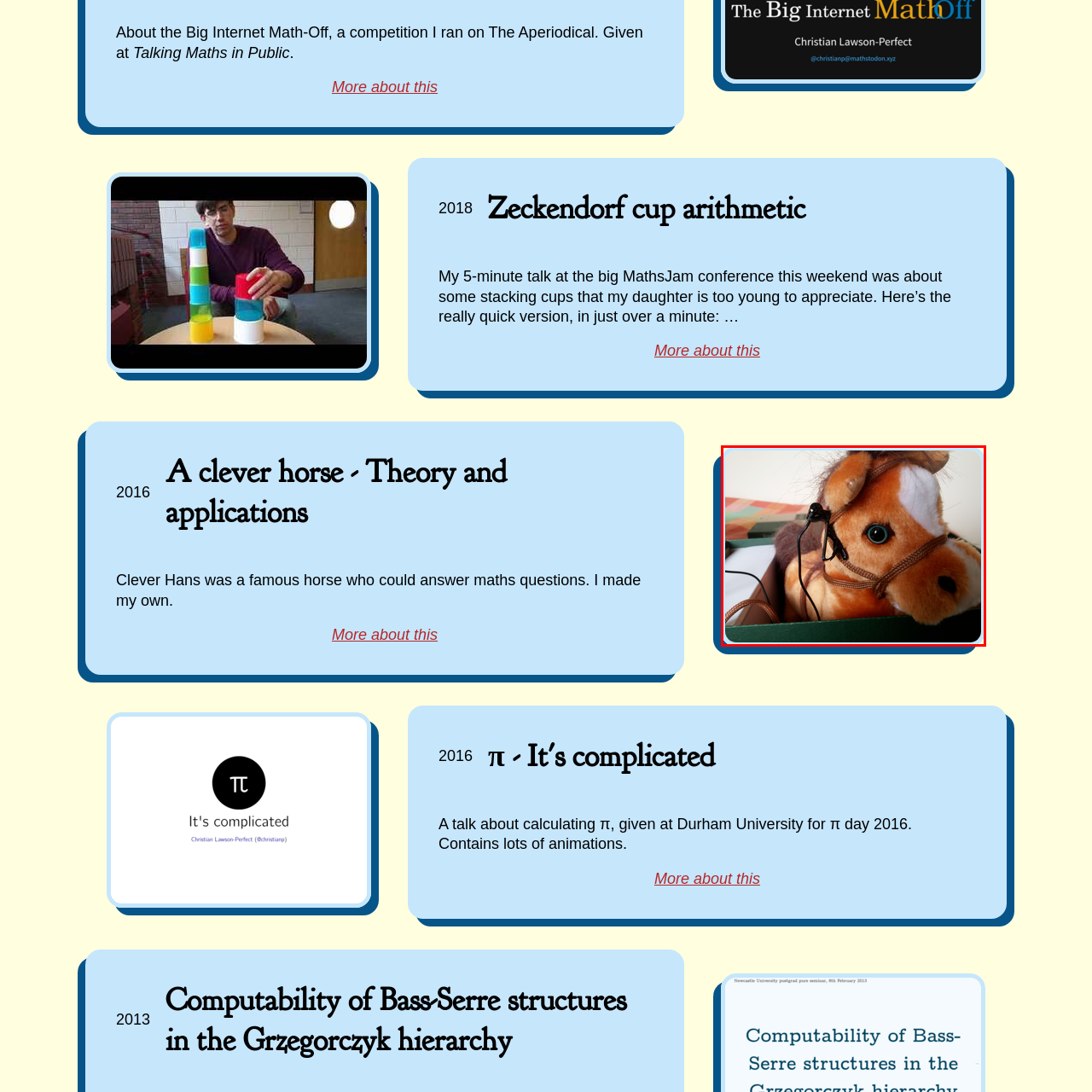Elaborate on the scene depicted inside the red bounding box.

The image showcases a plush toy horse, featuring an expressive face with big, round eyes and soft fur in shades of orange and brown. The horse is equipped with a head harness, suggesting it may have been designed for interaction or a special purpose, likely to engage children or for educational demonstrations. It's positioned within a green box, hinting at a playful or thematic context. The colorful background with a plaid design provides an inviting atmosphere, further enhancing the charm of this whimsical toy, which is tied to the concept of "Clever Hans," a famous horse known for answering math questions. This connection suggests a playful exploration of mathematics, appealing to both children and enthusiasts alike. The image serves as a visual representation related to a talk or presentation on mathematical concepts, possibly to stimulate interest in learning through interactive means.